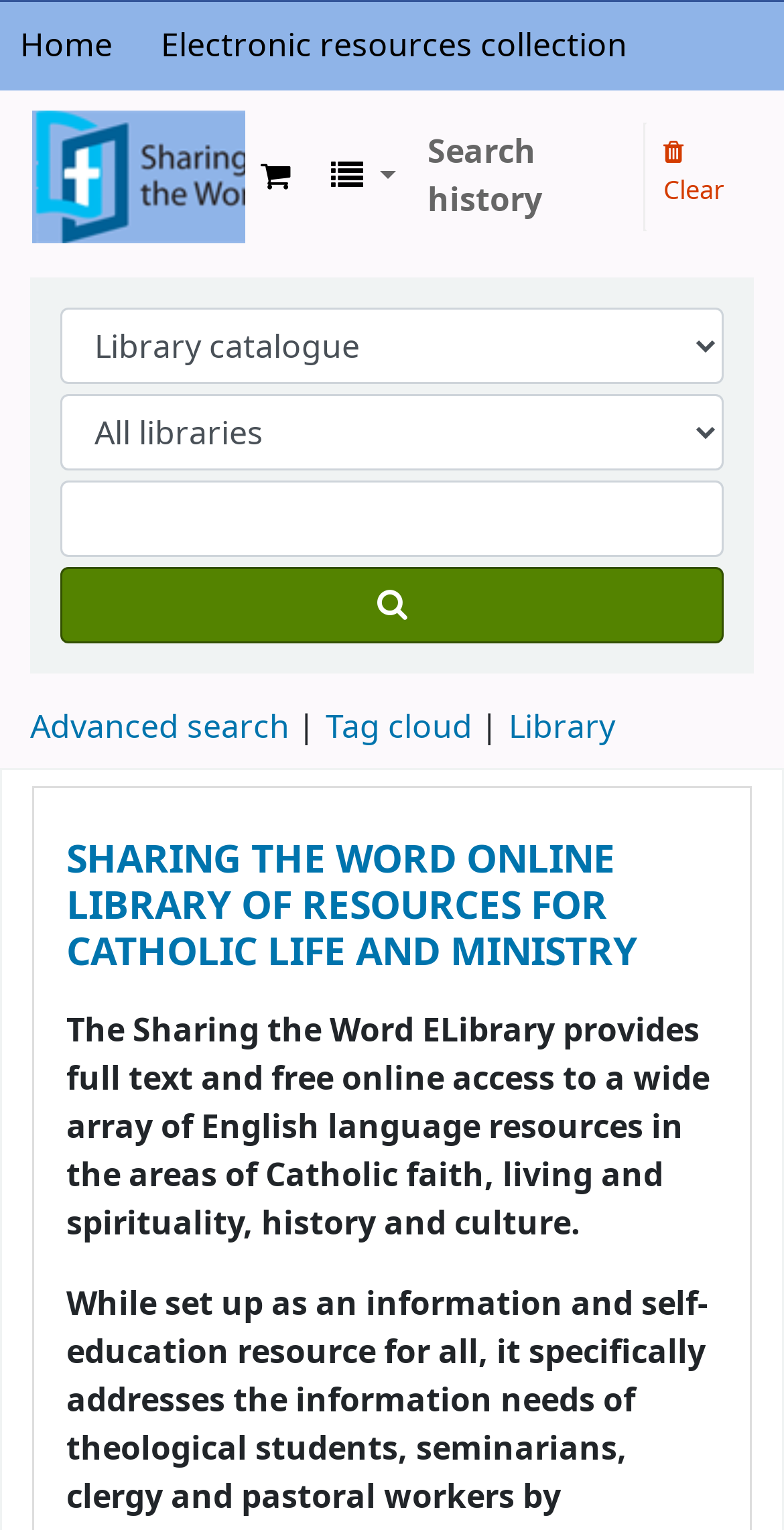Elaborate on the information and visuals displayed on the webpage.

The webpage is a catalogue for "Sharing the Word" online library, which provides access to resources for Catholic life and ministry. At the top left, there are links to "Home" and "Electronic resources collection". Below these links, there is a prominent link to "Sharing the Word" itself. 

To the right of these links, there are two buttons: "Collect items you are interested in" and "Show lists". The "Show lists" button has a dropdown menu. Further to the right, there are links to "Search history" and "Clear". 

Below these elements, there is a search bar with a combobox, a textbox, and another combobox. The search bar is accompanied by a "Search" button. 

On the left side of the page, there are links to "Advanced search", "Tag cloud", and "Library". Above these links, there is a heading that reads "Koha home". 

The main content of the page is headed by a large title that reads "SHARING THE WORD ONLINE LIBRARY OF RESOURCES FOR CATHOLIC LIFE AND MINISTRY", which is also a link. Below this title, there is a paragraph of text that describes the resources available in the library, including full-text and free online access to resources on Catholic faith, living, and spirituality, as well as history and culture.